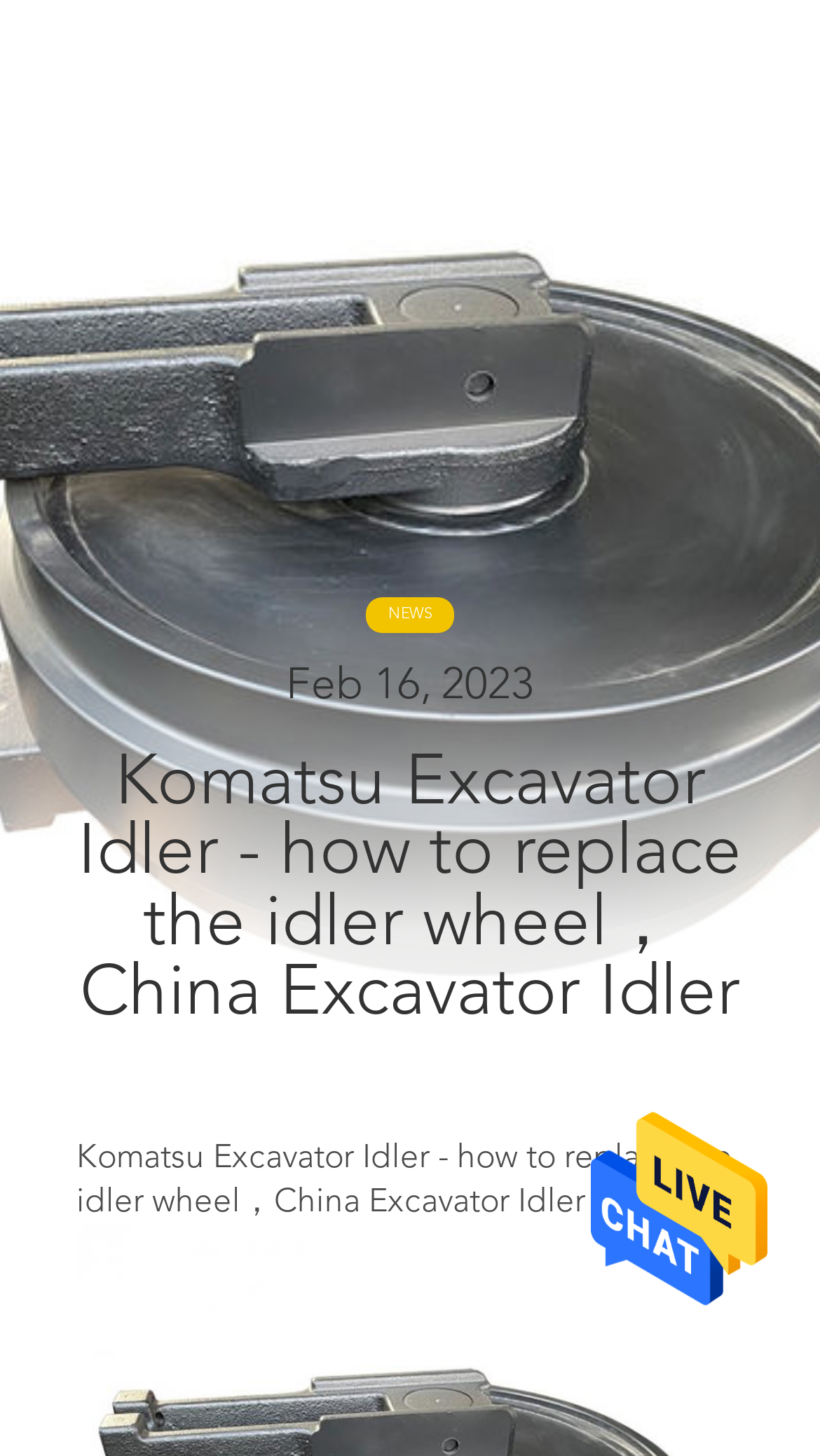Use a single word or phrase to answer the following:
What is the function of the textbox?

Enter email or message